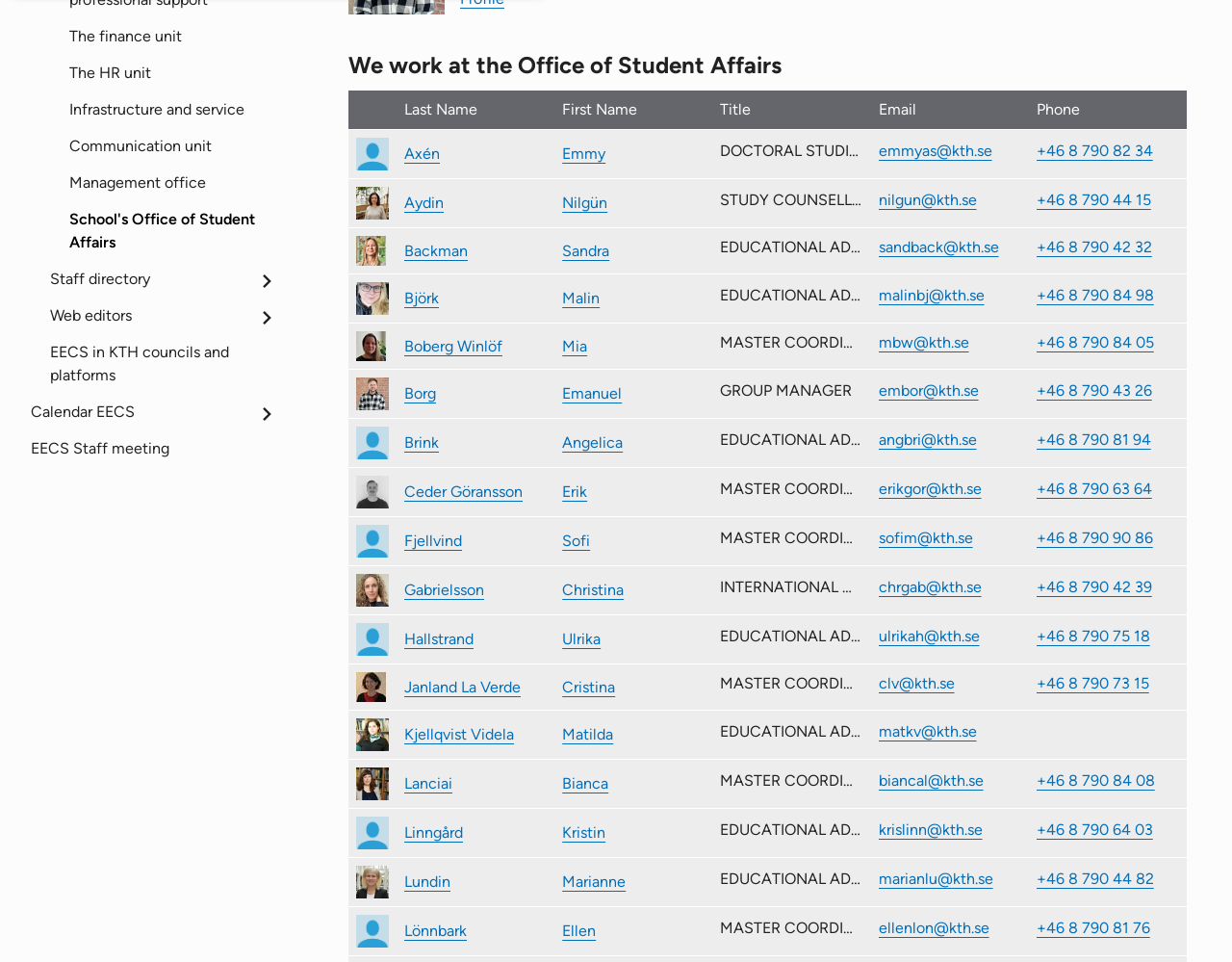Identify and provide the bounding box for the element described by: "Web editors".

[0.041, 0.309, 0.22, 0.347]